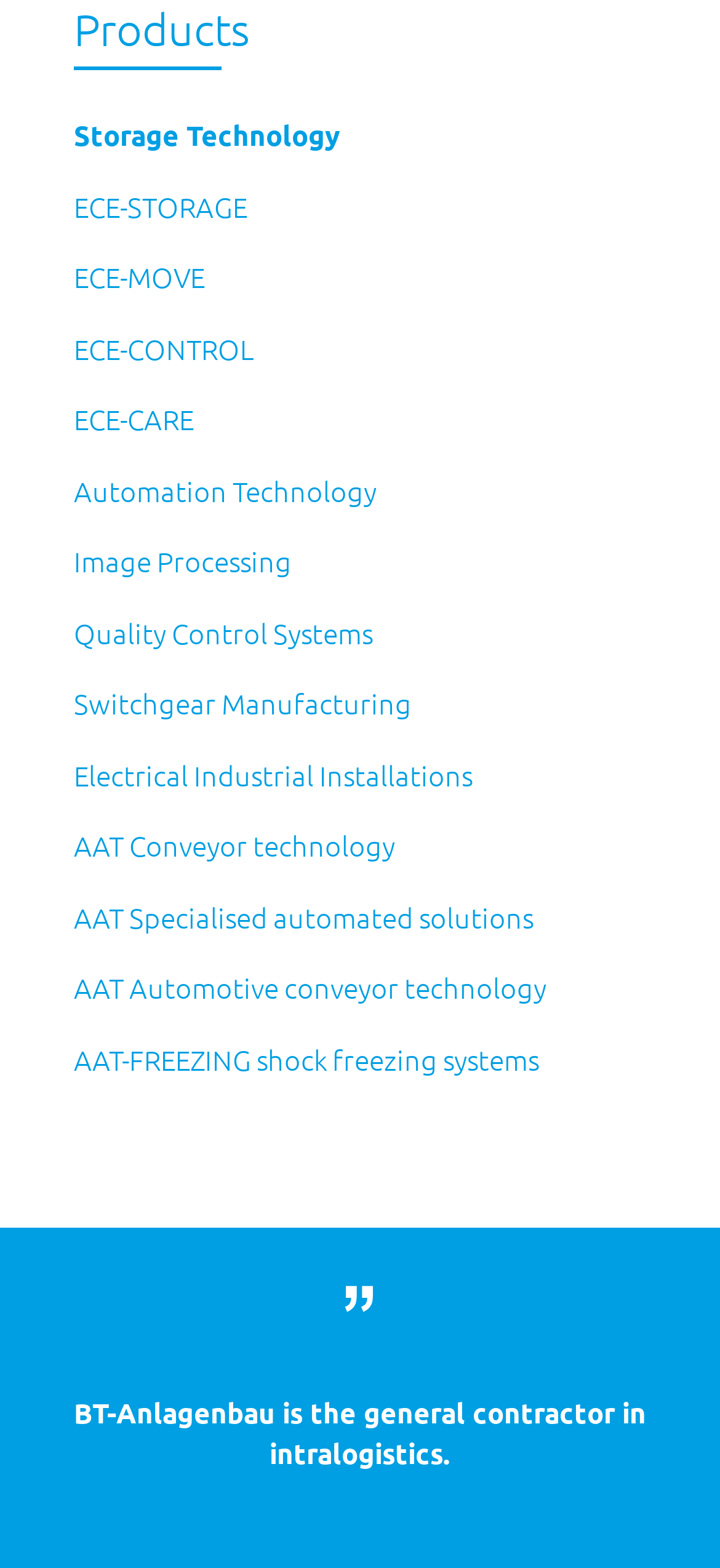Find the bounding box coordinates of the element you need to click on to perform this action: 'View ECE-STORAGE'. The coordinates should be represented by four float values between 0 and 1, in the format [left, top, right, bottom].

[0.103, 0.118, 0.344, 0.143]